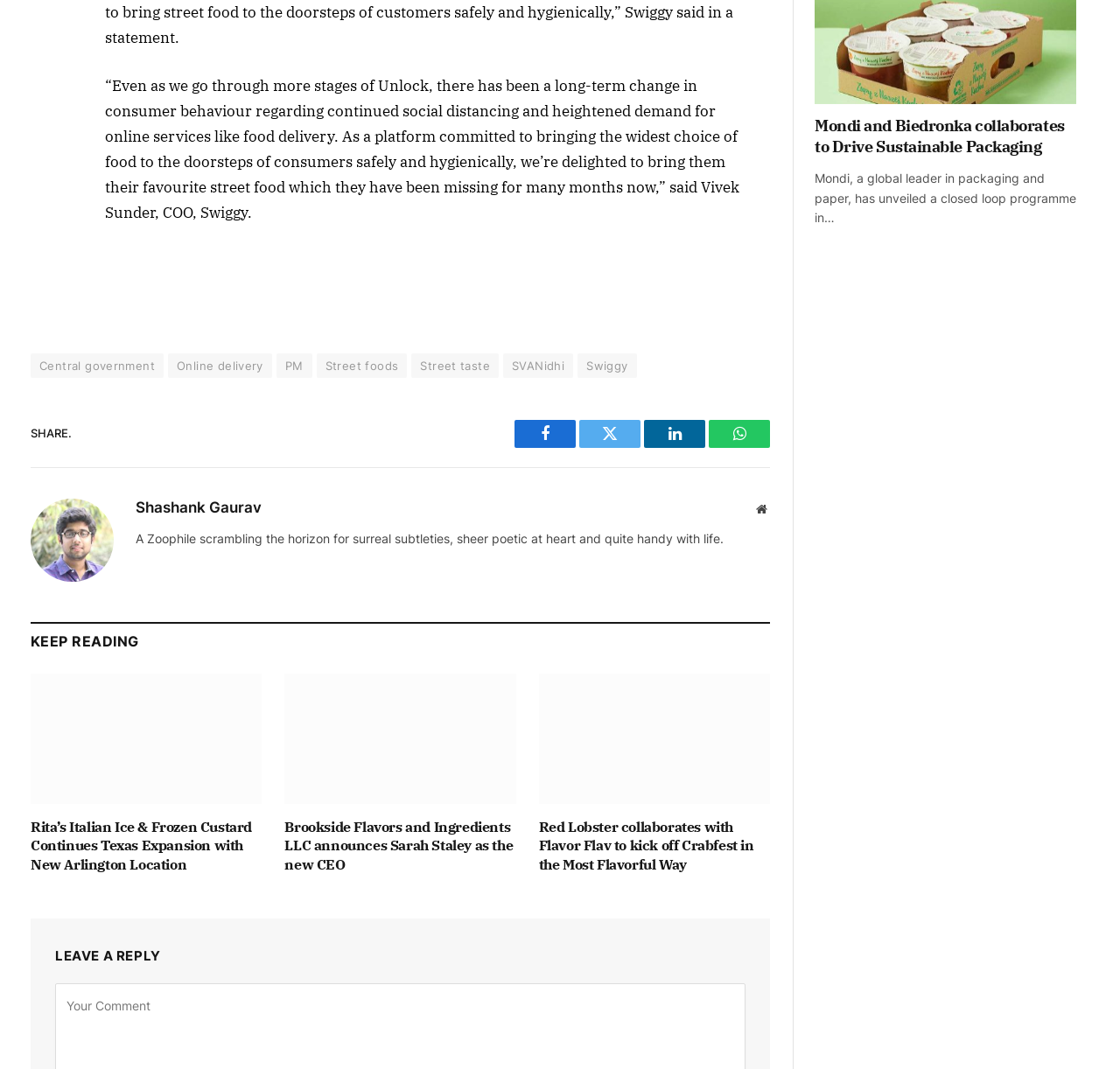Who is the COO of Swiggy?
Look at the image and respond with a one-word or short-phrase answer.

Vivek Sunder